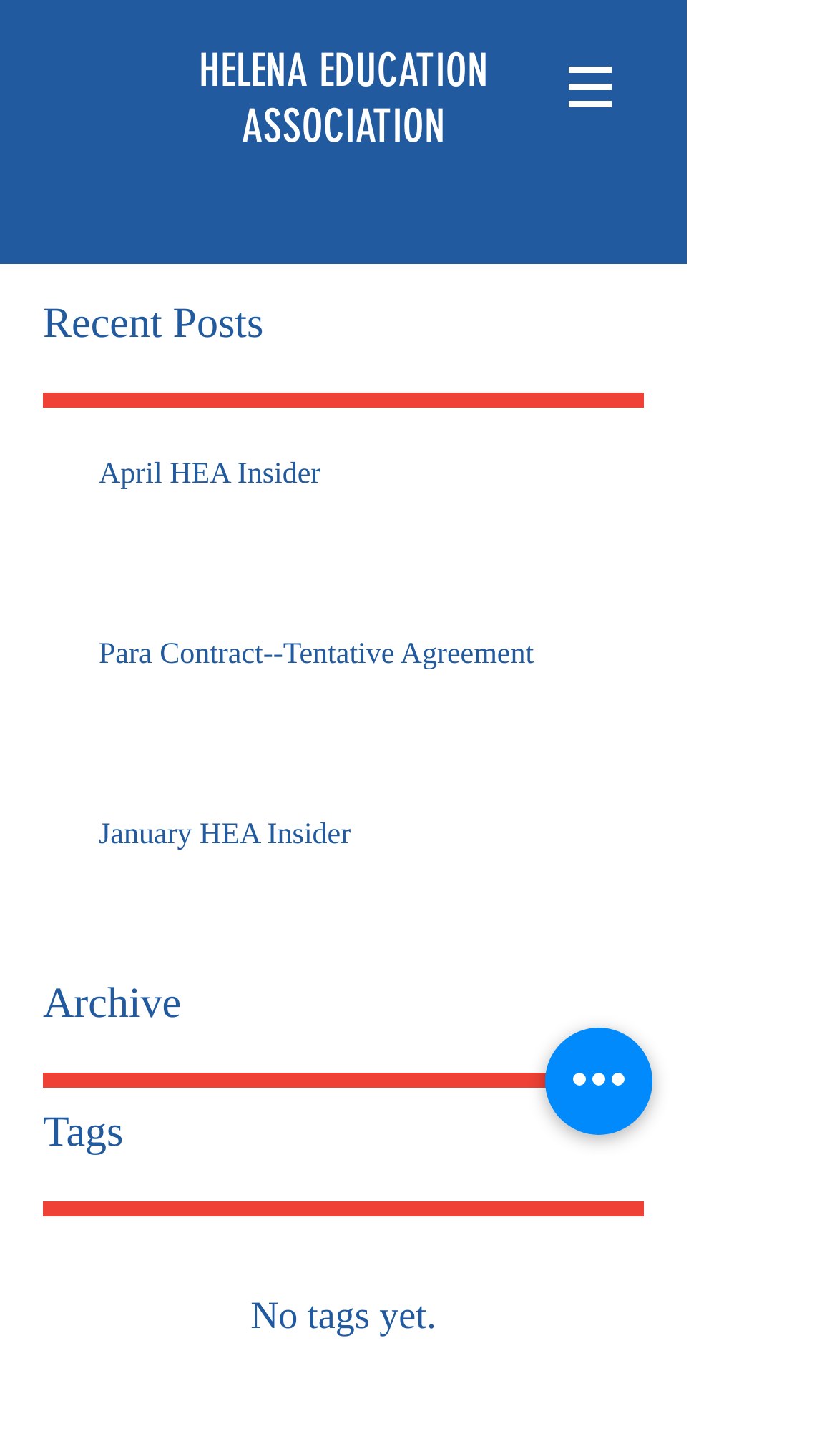Please respond to the question with a concise word or phrase:
What is the purpose of the button at the bottom right?

Quick actions